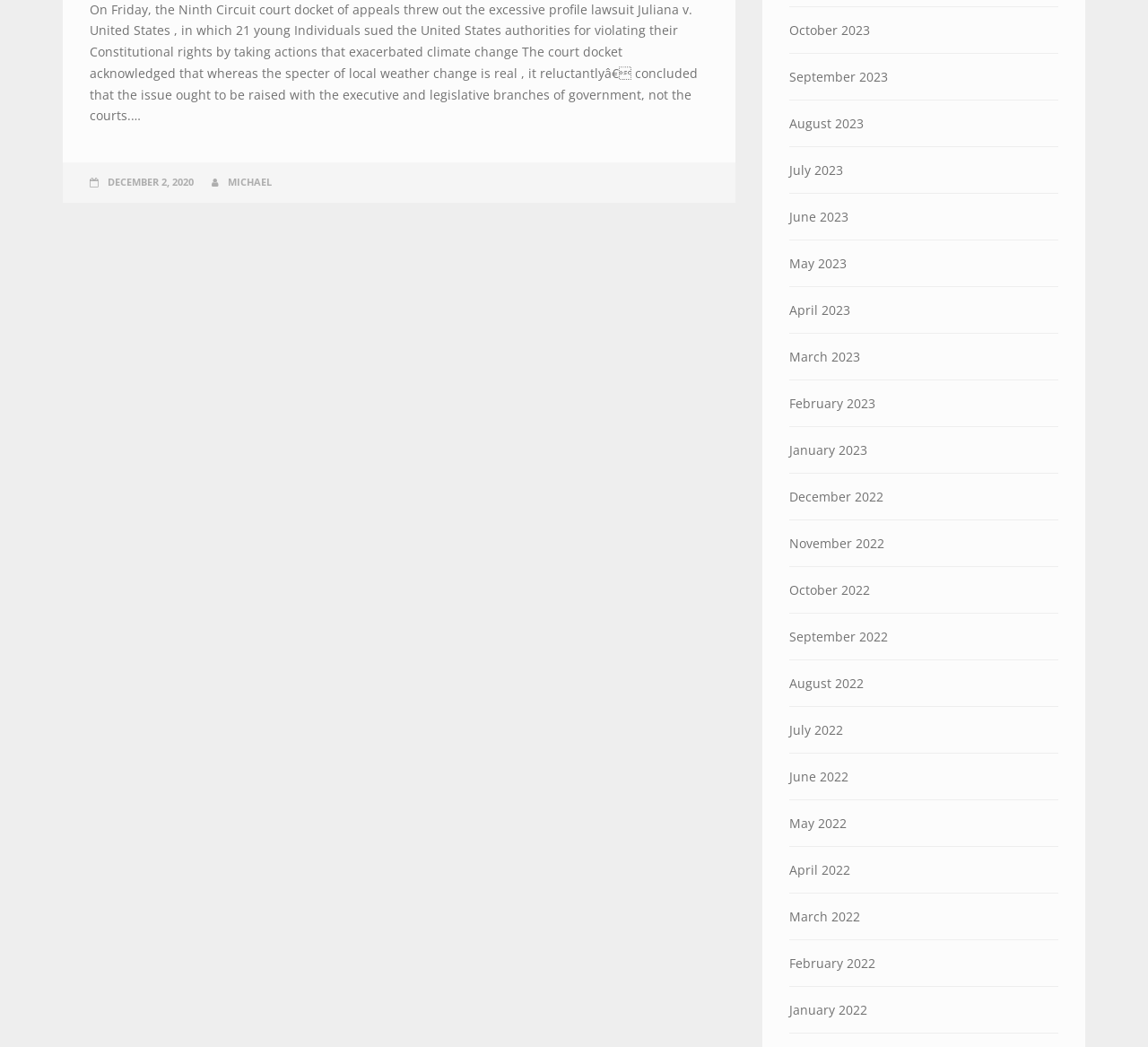Identify the bounding box coordinates for the UI element described as: "March 2022". The coordinates should be provided as four floats between 0 and 1: [left, top, right, bottom].

[0.688, 0.853, 0.922, 0.897]